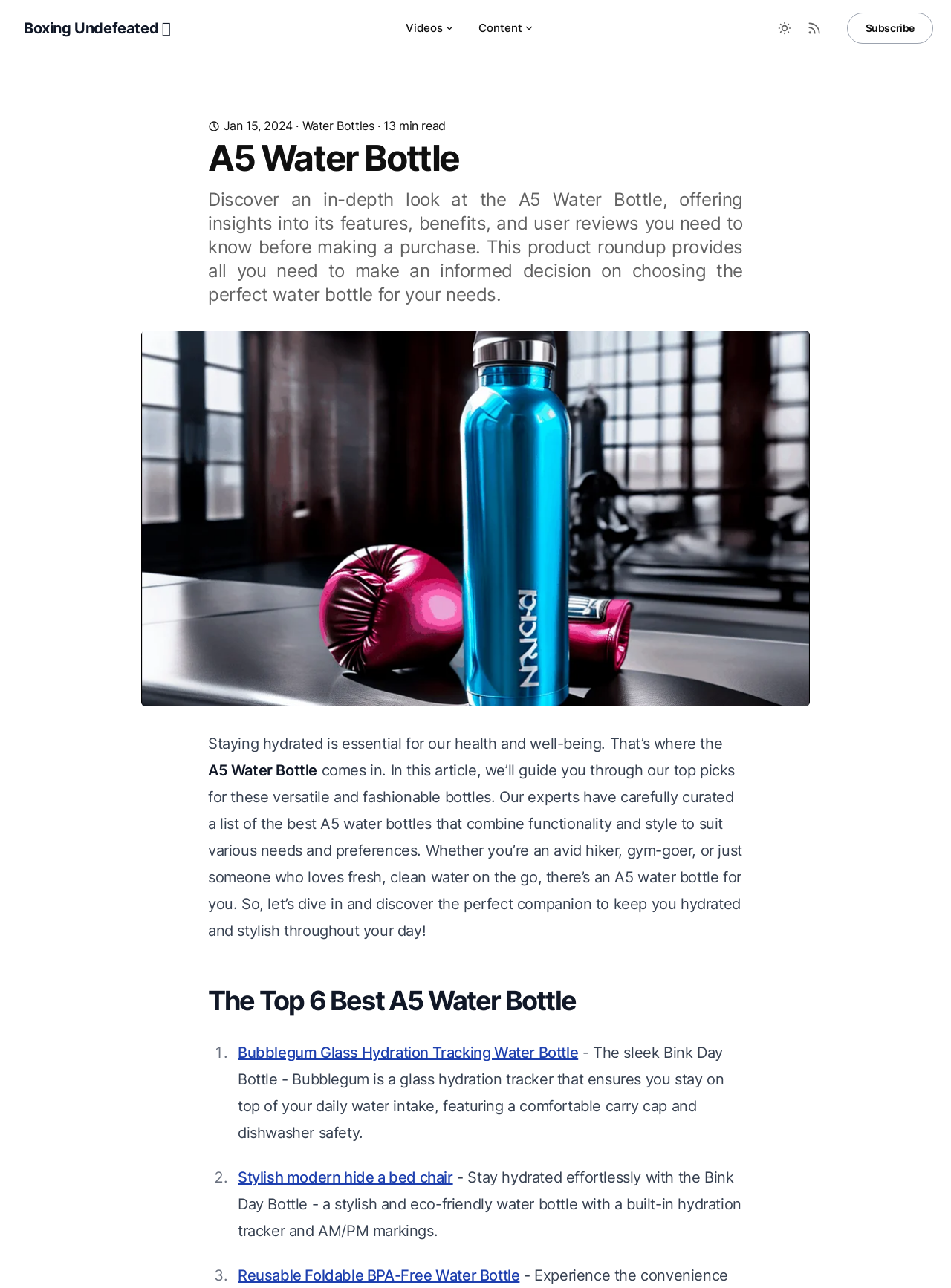Pinpoint the bounding box coordinates of the area that should be clicked to complete the following instruction: "Toggle between Dark and Light mode". The coordinates must be given as four float numbers between 0 and 1, i.e., [left, top, right, bottom].

[0.809, 0.01, 0.84, 0.033]